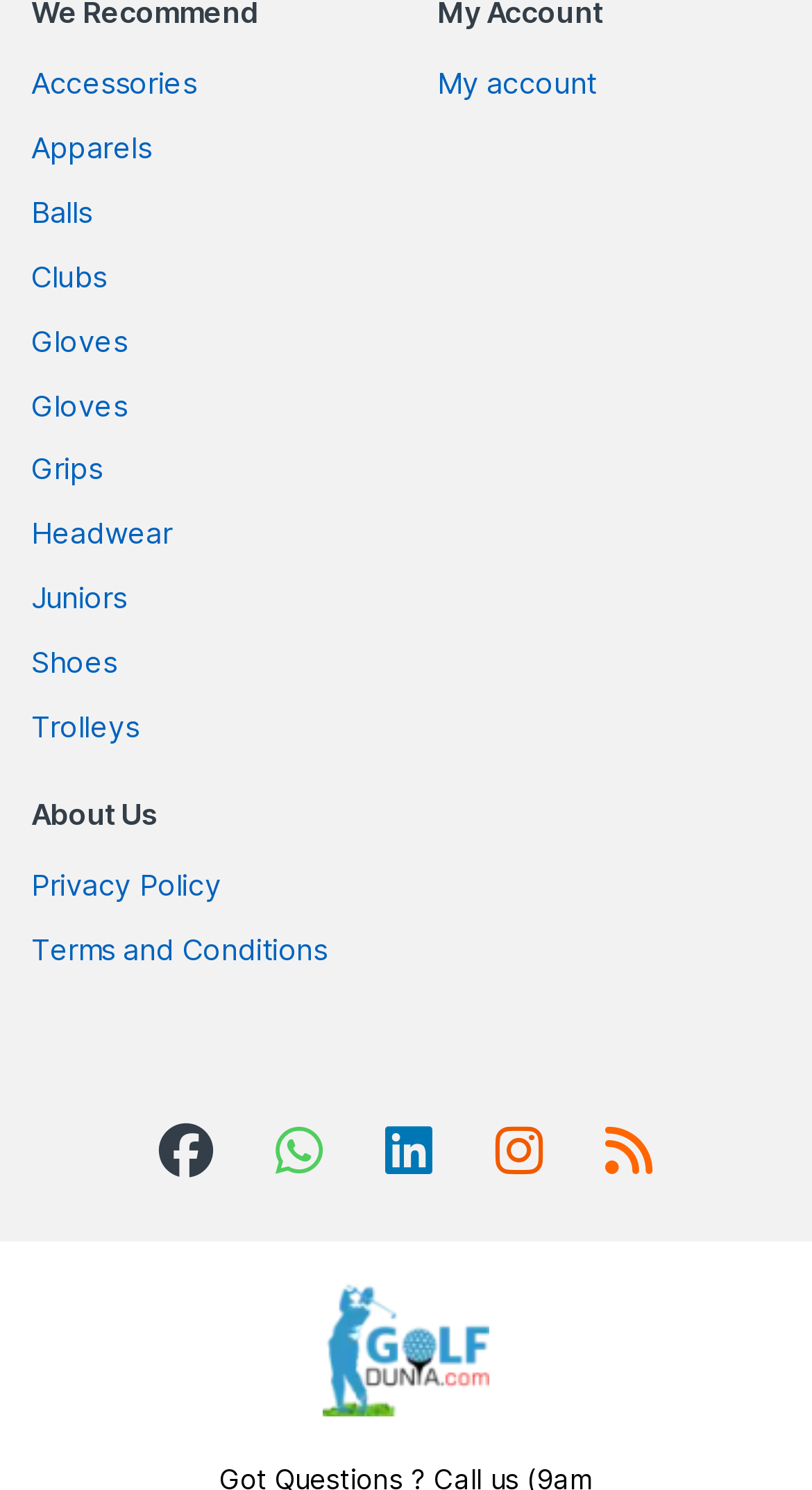Determine the bounding box coordinates of the clickable region to follow the instruction: "View about us page".

[0.038, 0.519, 0.462, 0.568]